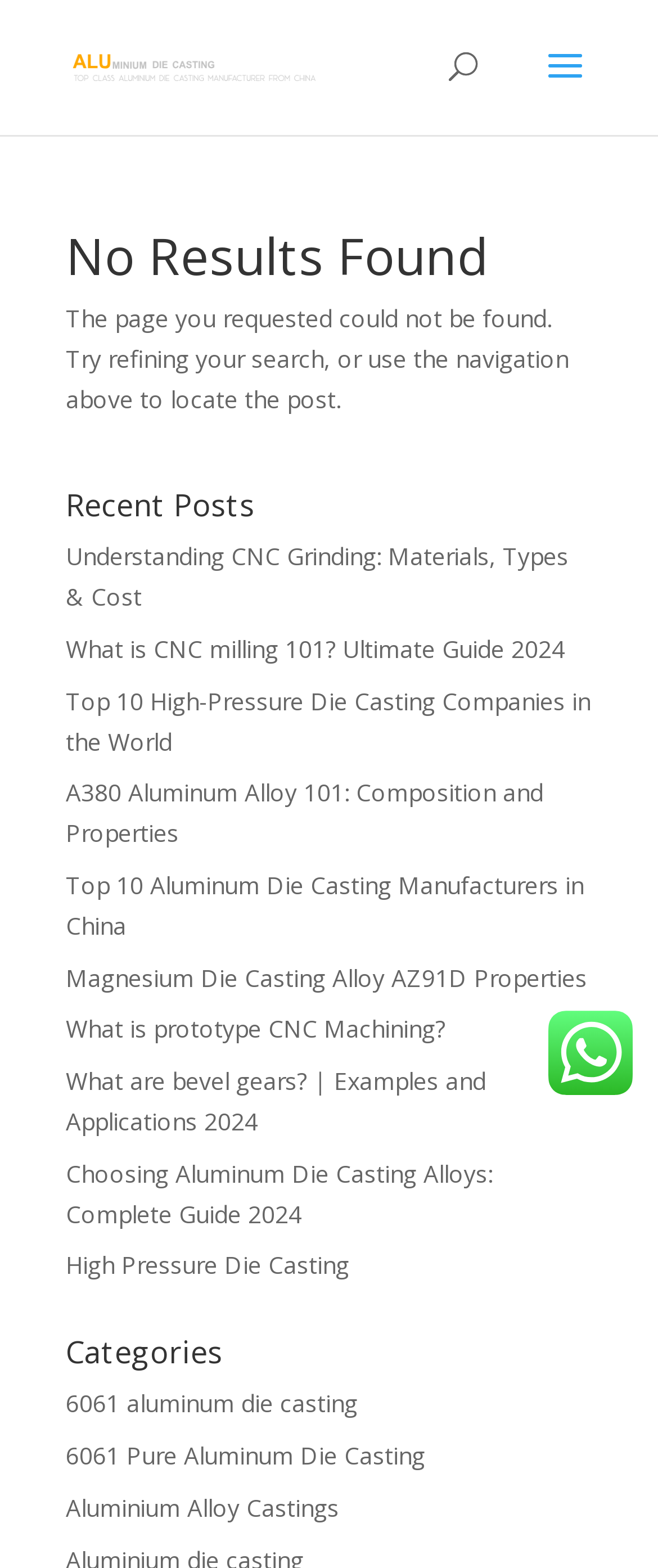From the webpage screenshot, predict the bounding box coordinates (top-left x, top-left y, bottom-right x, bottom-right y) for the UI element described here: What is prototype CNC Machining?

[0.1, 0.646, 0.677, 0.666]